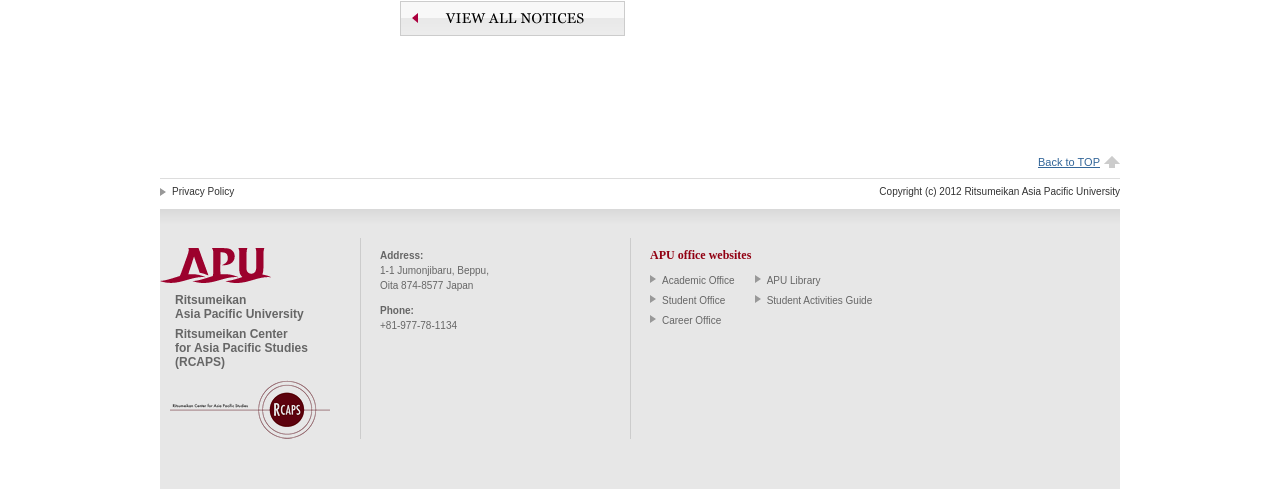Determine the bounding box coordinates for the area you should click to complete the following instruction: "View all notices".

[0.312, 0.127, 0.488, 0.155]